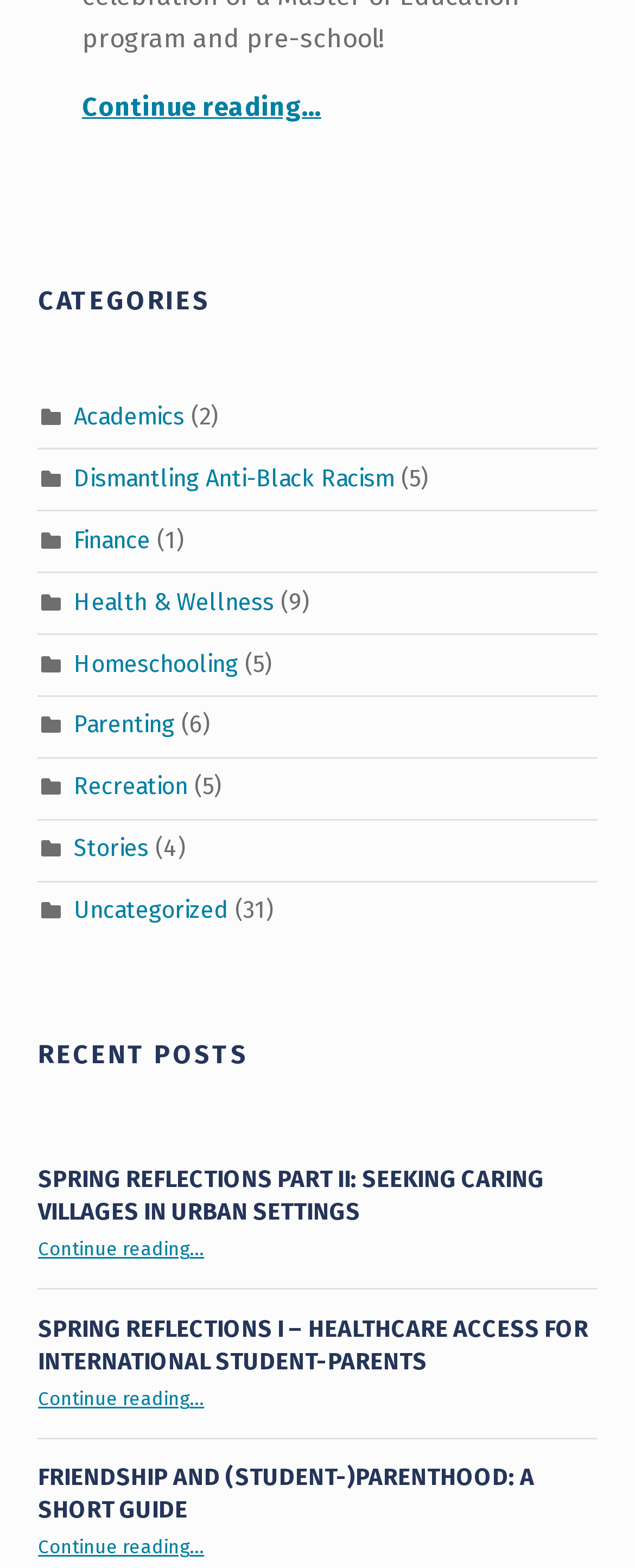Provide the bounding box coordinates of the UI element this sentence describes: "Homeschooling".

[0.117, 0.414, 0.376, 0.432]